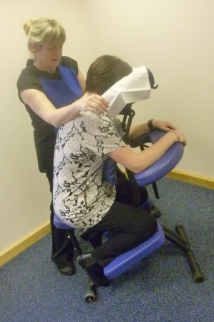Please provide a comprehensive response to the question below by analyzing the image: 
What is the client's face partially concealed with?

The client's face is partially concealed with a towel or cloth, which is a common practice to maintain comfort during the Indian Champissage treatment, as seen in the image.